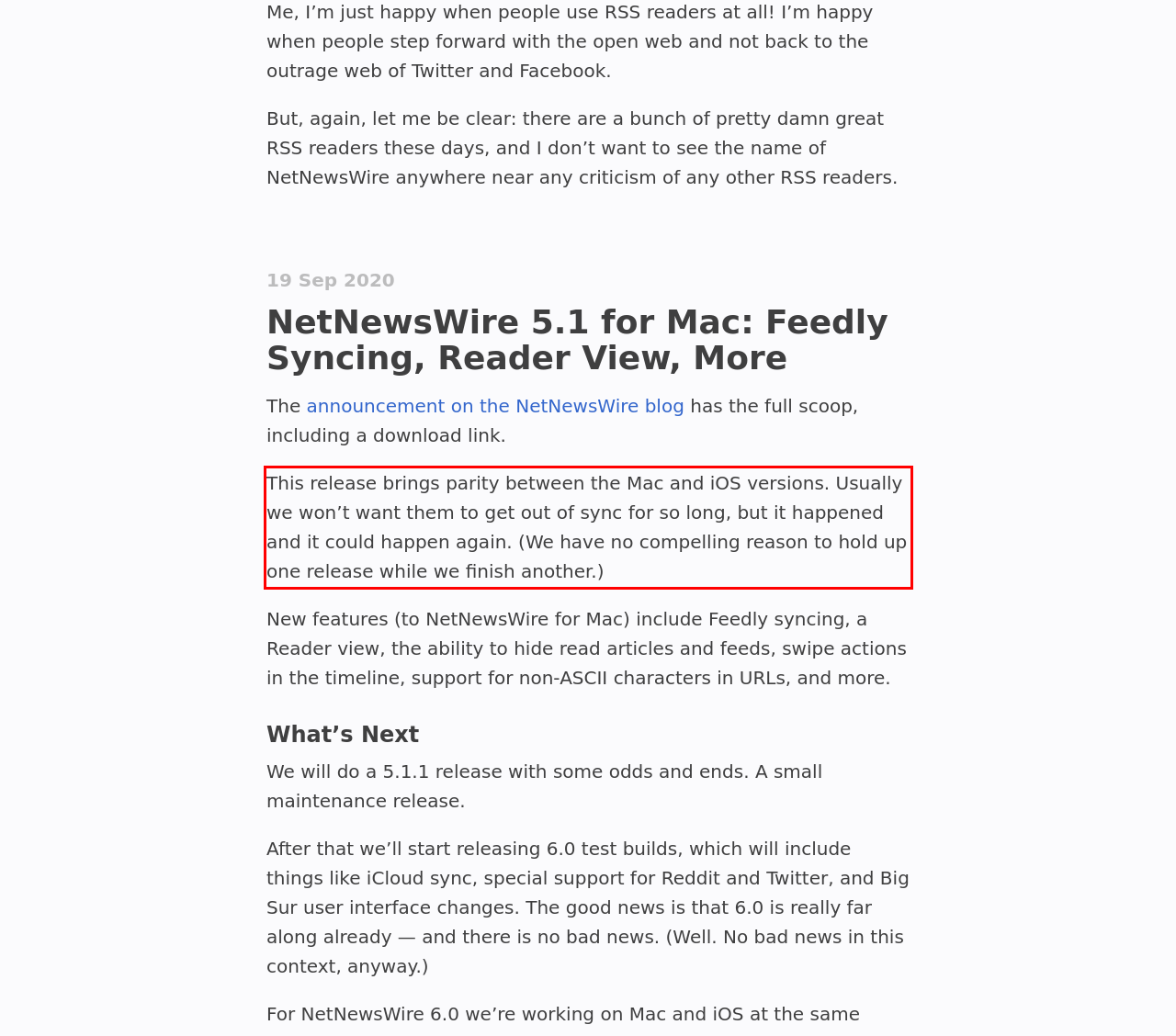Please extract the text content within the red bounding box on the webpage screenshot using OCR.

This release brings parity between the Mac and iOS versions. Usually we won’t want them to get out of sync for so long, but it happened and it could happen again. (We have no compelling reason to hold up one release while we finish another.)